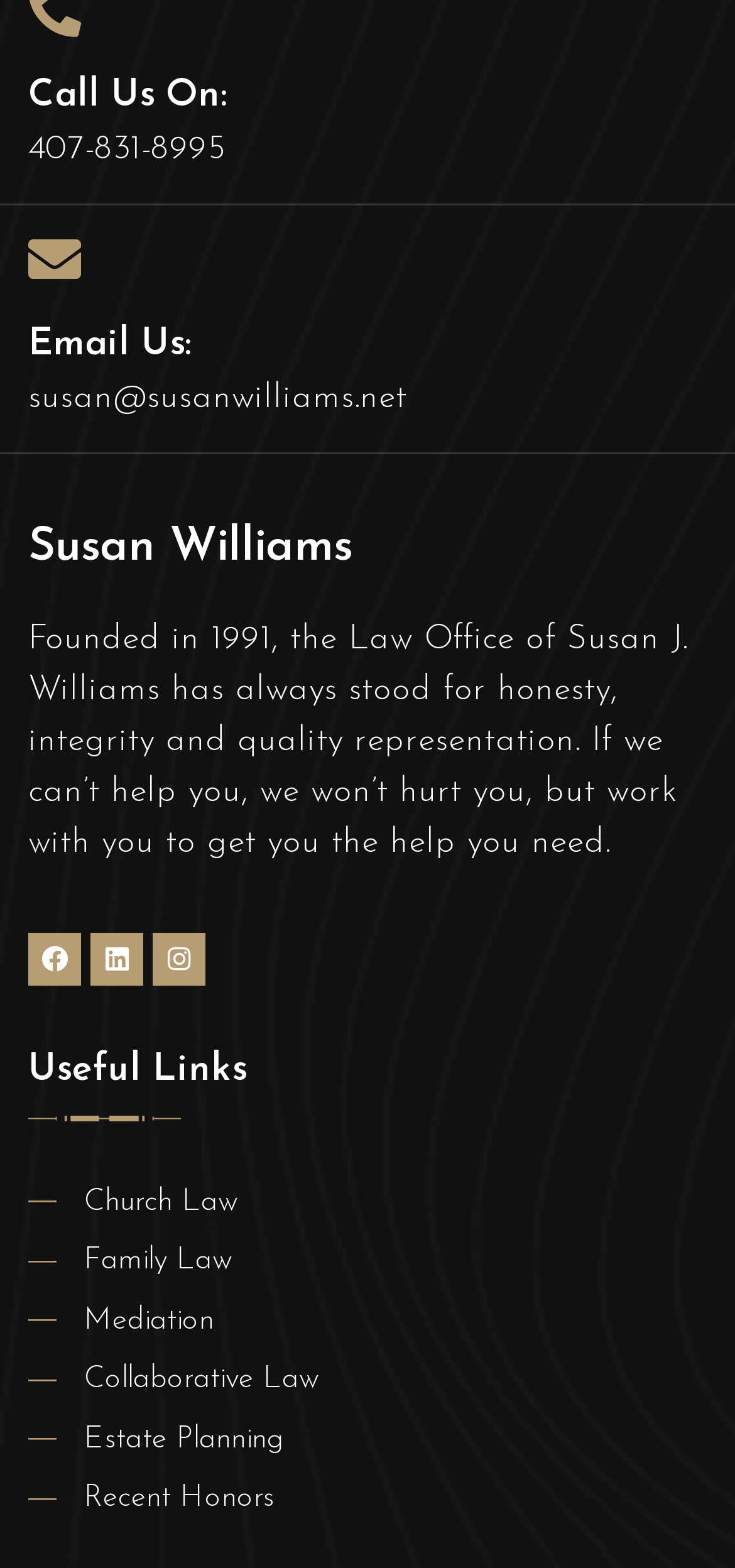Use a single word or phrase to answer the following:
What is the name of the law office?

Law Office of Susan J. Williams